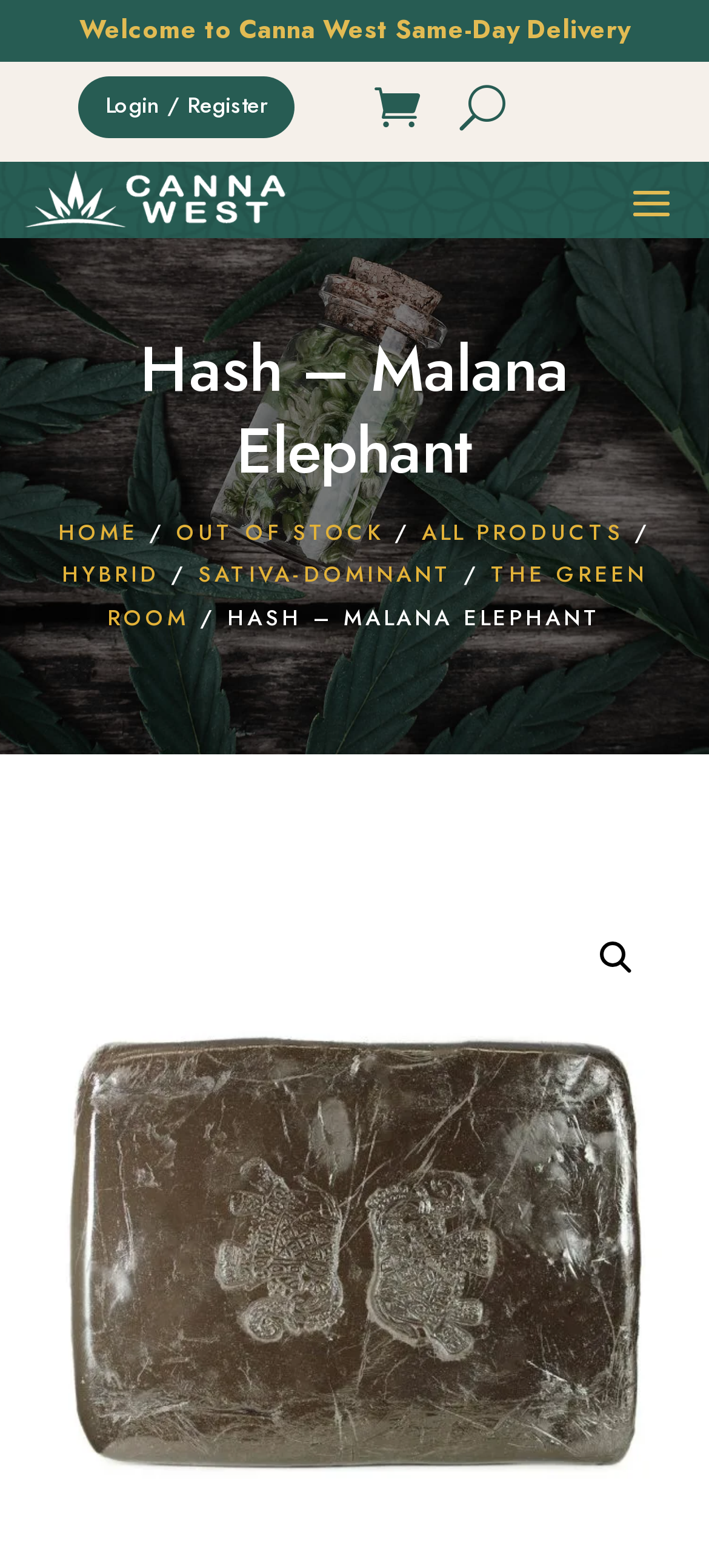Pinpoint the bounding box coordinates of the area that must be clicked to complete this instruction: "Click on the login/register button".

[0.148, 0.057, 0.377, 0.077]